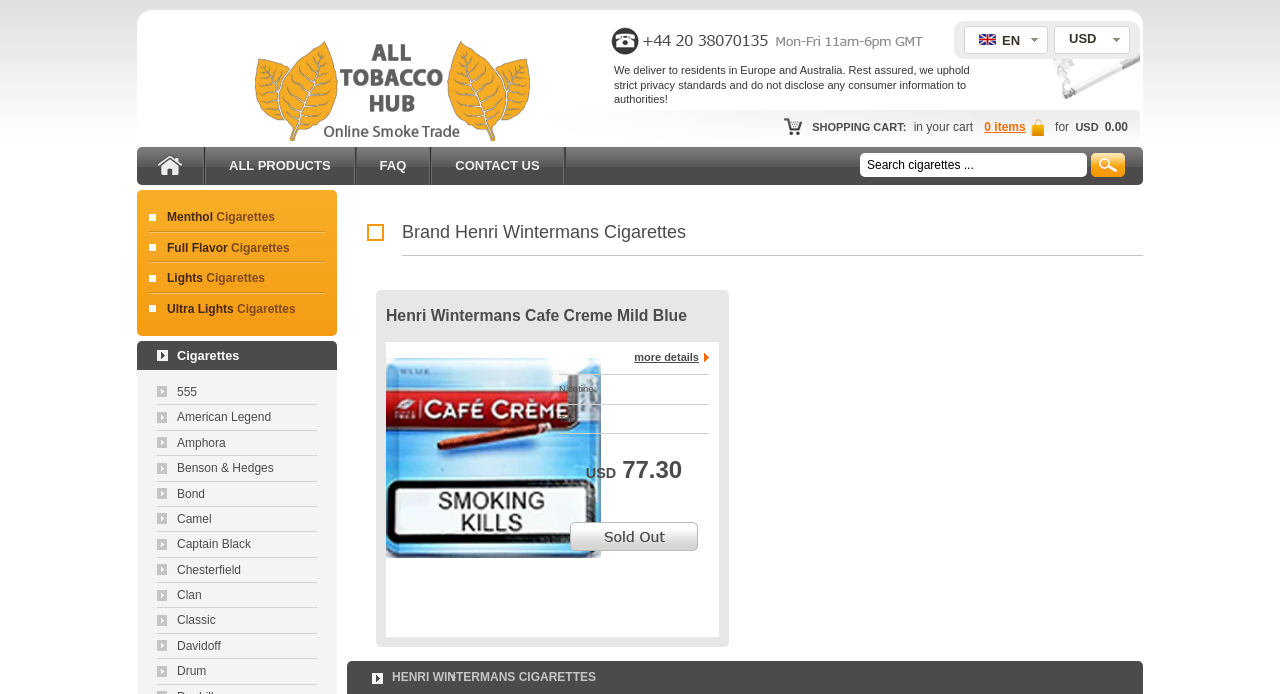Please find and report the bounding box coordinates of the element to click in order to perform the following action: "Go to Home page". The coordinates should be expressed as four float numbers between 0 and 1, in the format [left, top, right, bottom].

[0.107, 0.212, 0.159, 0.256]